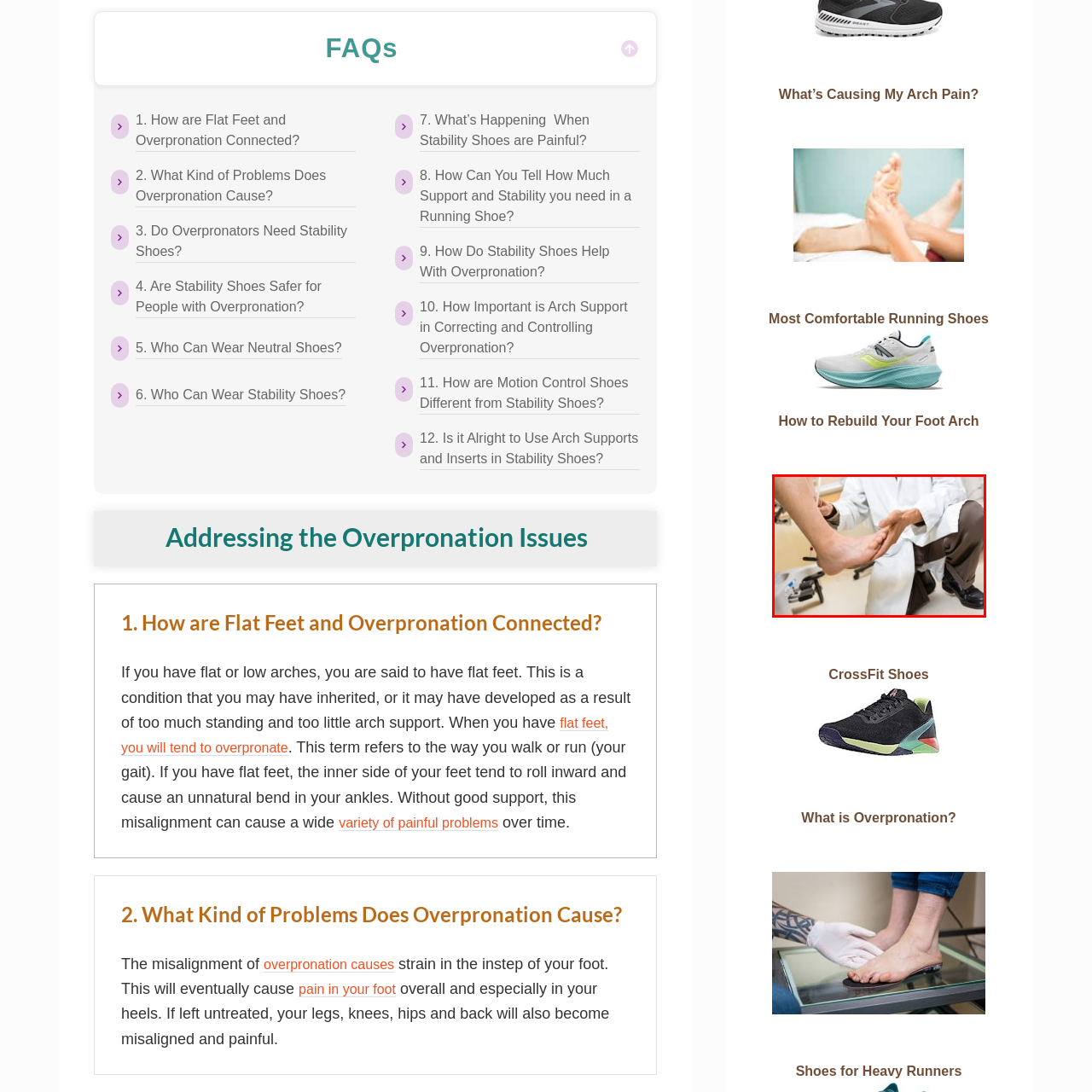Observe the image enclosed by the red box and thoroughly answer the subsequent question based on the visual details: What is the healthcare professional examining?

The caption states that the healthcare professional is examining the patient's foot, and the image shows the practitioner kneeling and using both hands to gently manipulate the patient's foot, suggesting a focus on assessing foot health.